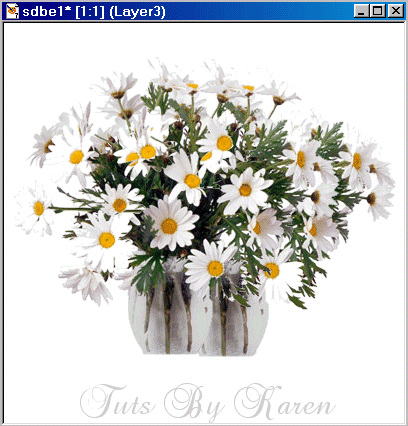Generate an elaborate caption that covers all aspects of the image.

The image features a vibrant bouquet of daisies, elegantly arranged in a clear glass vase. The daisies showcase bright white petals with cheerful yellow centers, creating a lively and fresh aesthetic. Set against a soft backdrop, the flowers exude a sense of warmth and positivity. Below the vase, there's a subtle inscription that reads "Tuts By Karen," indicating the creator or source of this floral composition. The overall composition suggests a focus on nature’s beauty, perfect for enhancing a variety of design projects.